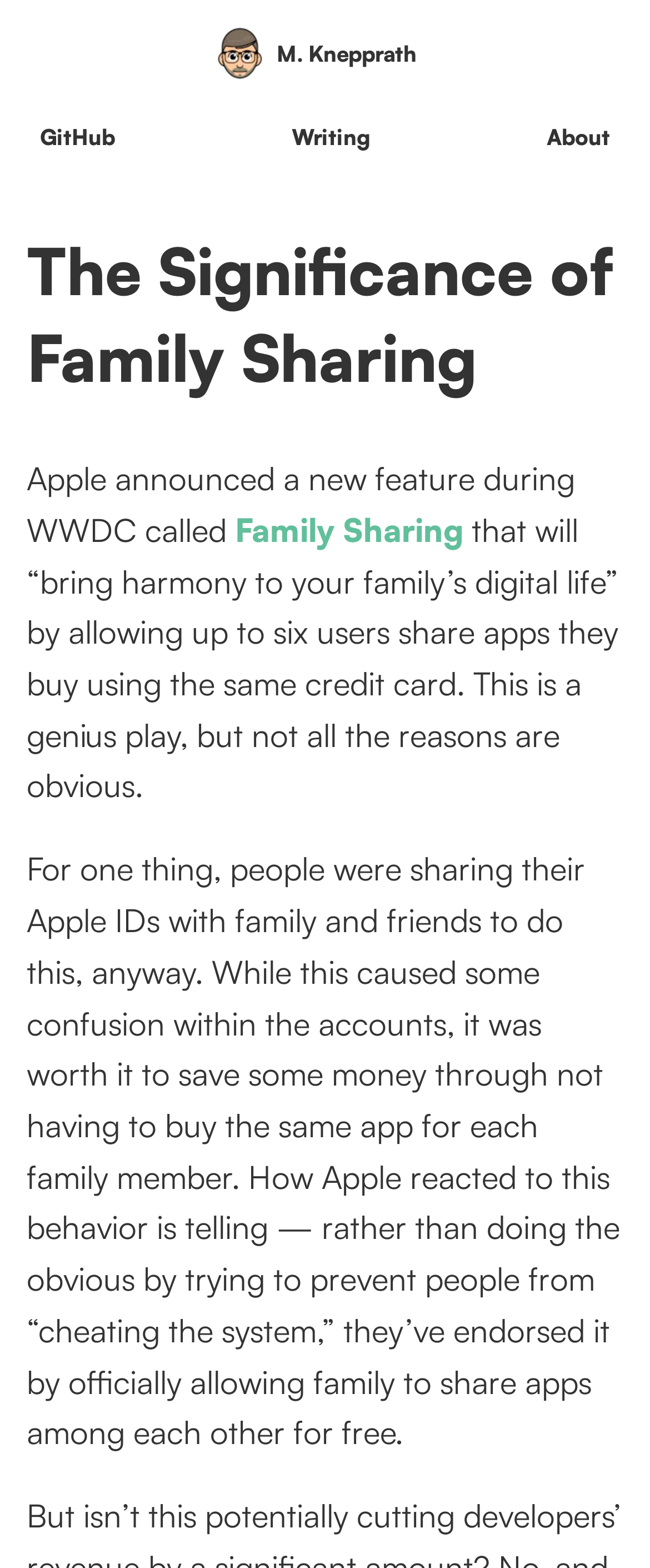Can you give a comprehensive explanation to the question given the content of the image?
How many users can share apps using the same credit card?

According to the text, Apple's new feature allows up to six users to share apps they buy using the same credit card.